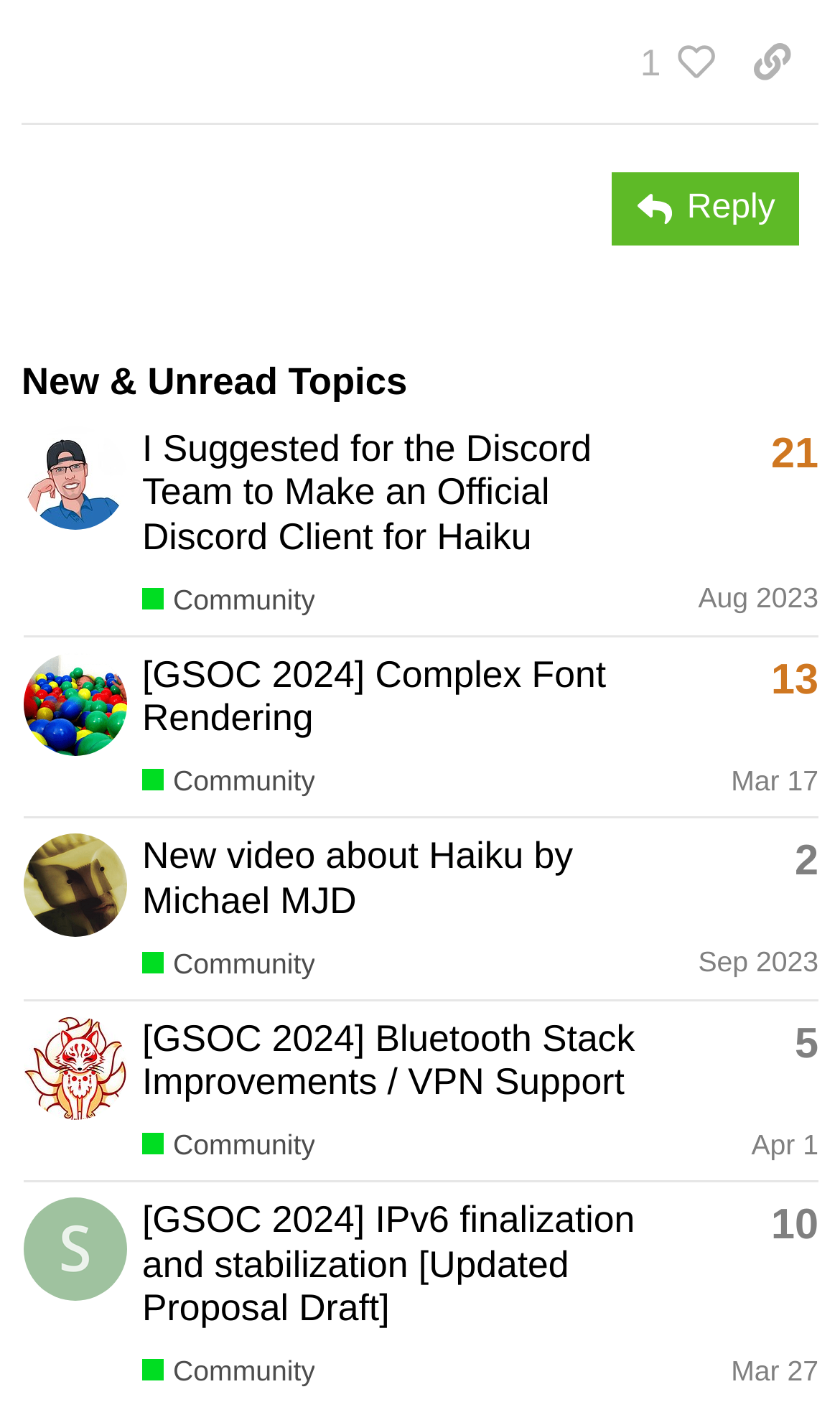Please identify the bounding box coordinates of the region to click in order to complete the task: "Read reviews". The coordinates must be four float numbers between 0 and 1, specified as [left, top, right, bottom].

None